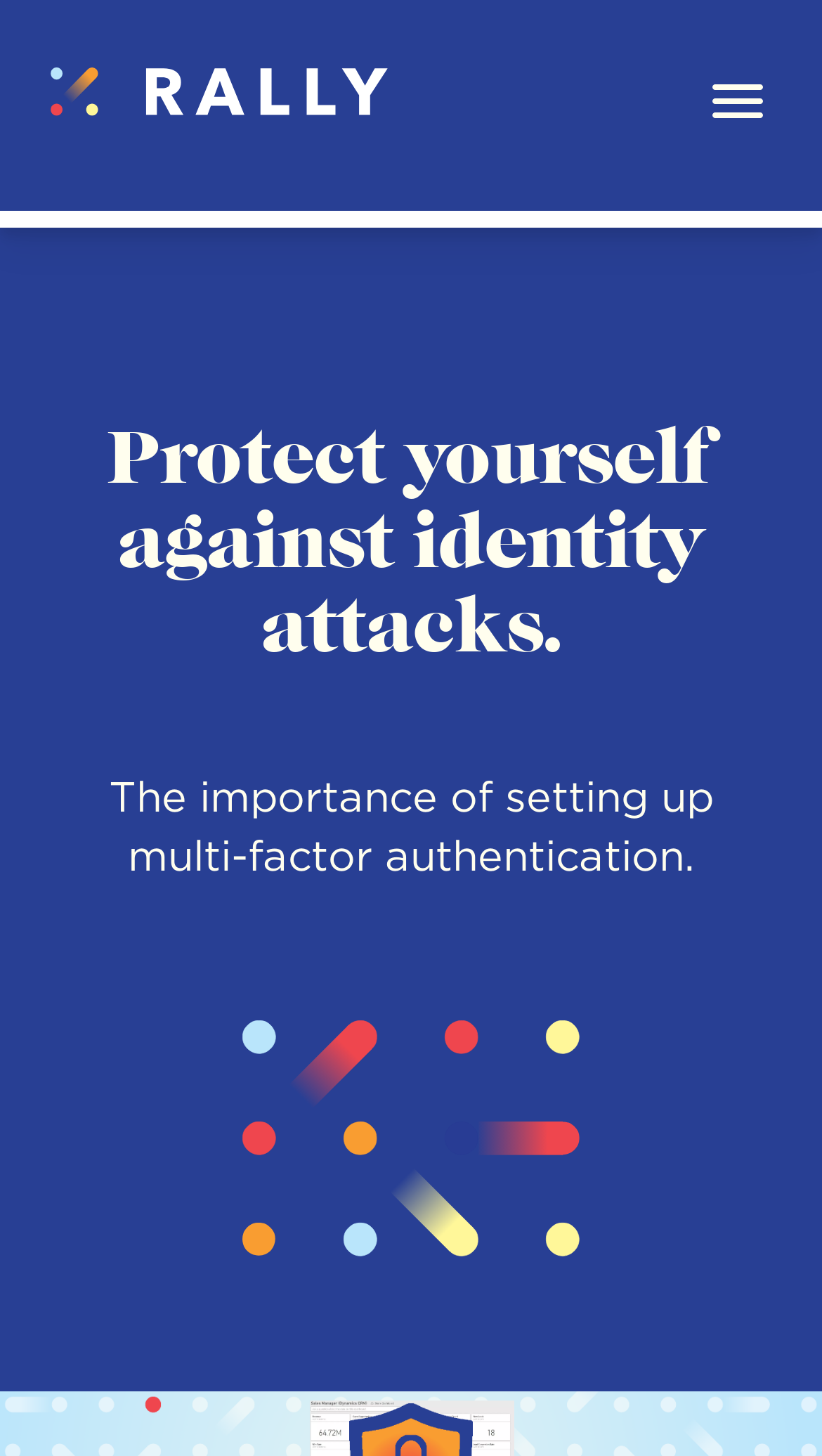Determine the bounding box coordinates for the UI element matching this description: "alt="Rally Logo"".

[0.062, 0.046, 0.472, 0.079]